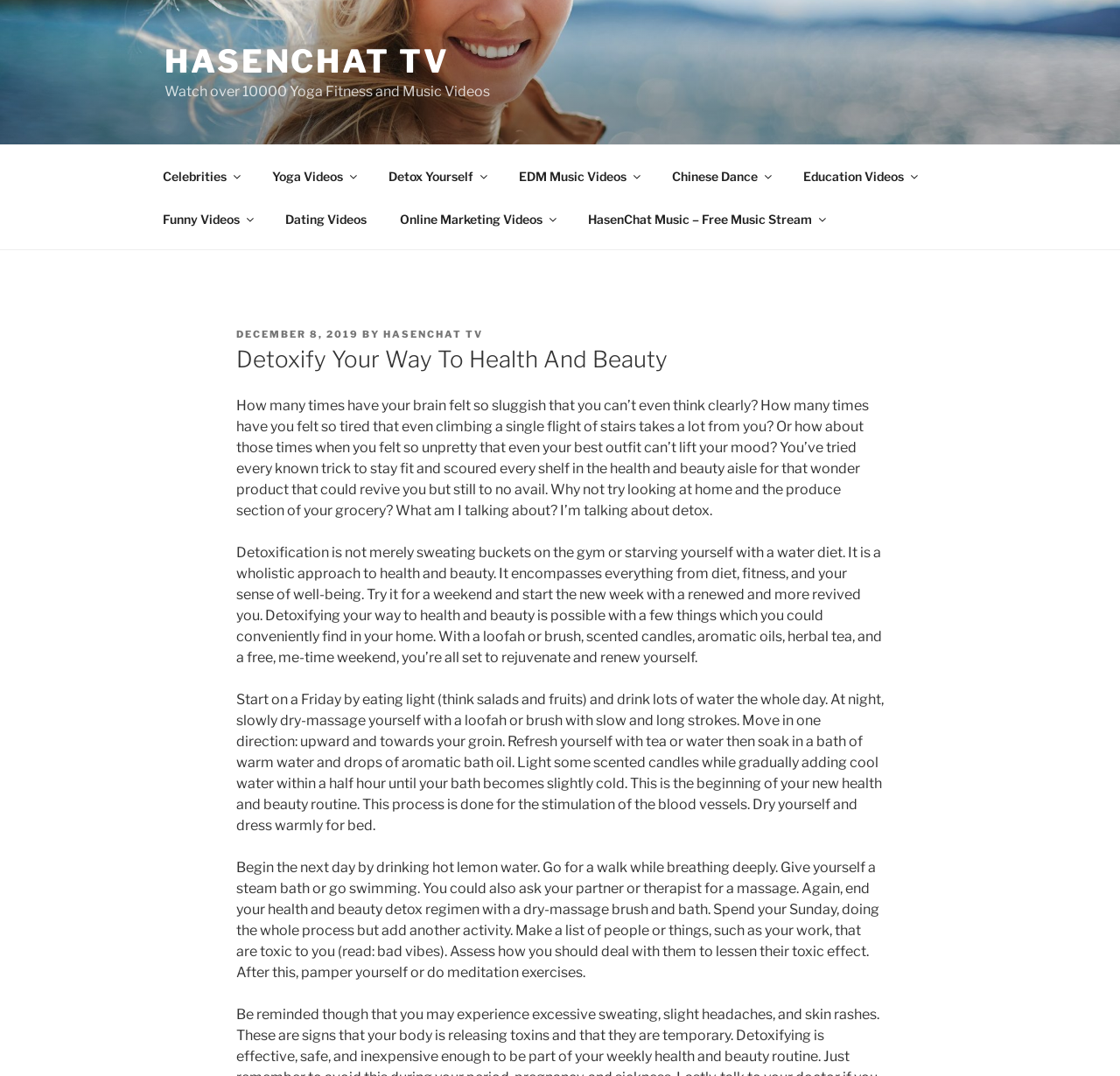Please find the top heading of the webpage and generate its text.

Detoxify Your Way To Health And Beauty